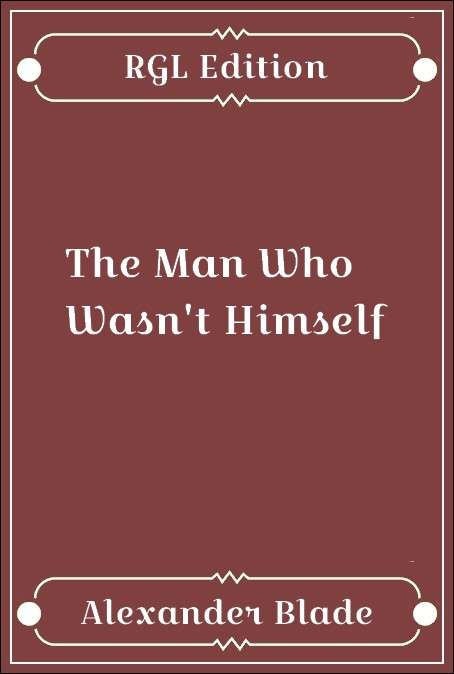Give a concise answer using only one word or phrase for this question:
Where is the author's name located on the cover?

At the bottom